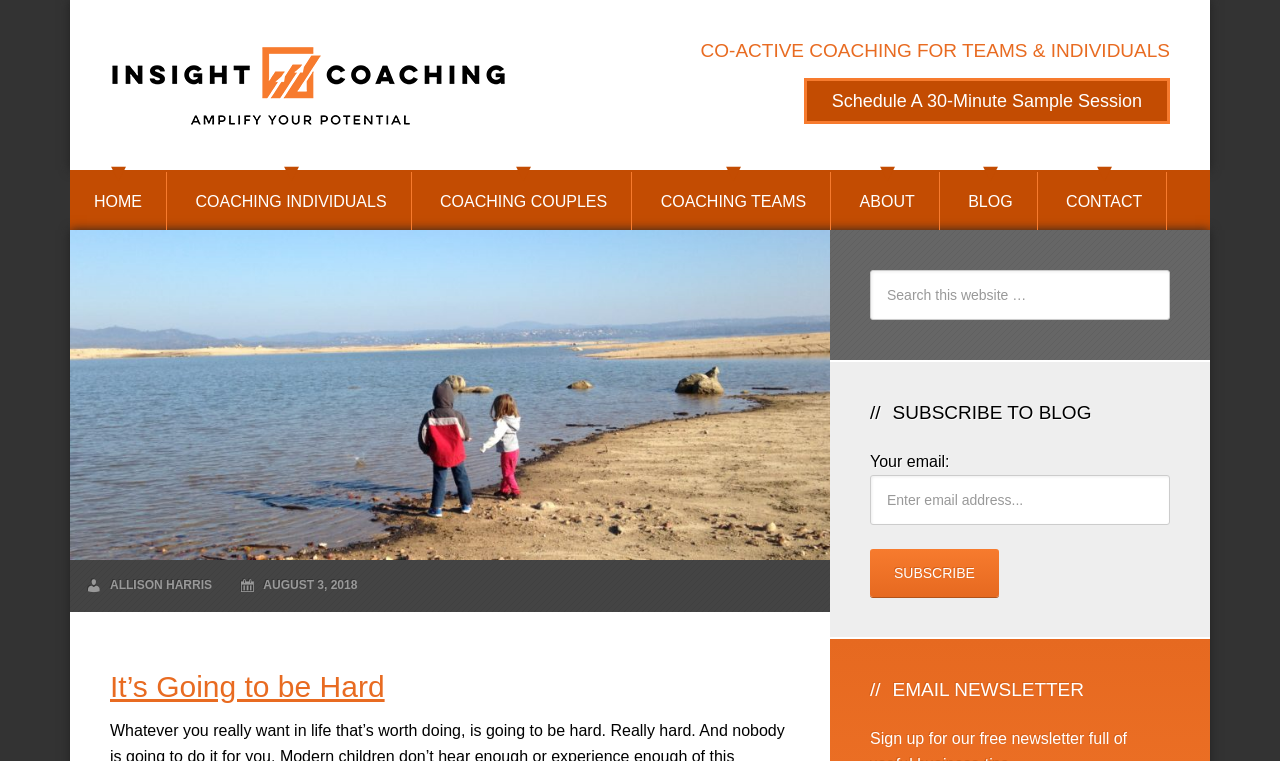Create a full and detailed caption for the entire webpage.

The webpage is about Professional Transformation Archives from Insight Coaching LLC. At the top, there is a link to the company's homepage, "INSIGHT COACHING LLC", followed by a heading that reads "CO-ACTIVE COACHING FOR TEAMS & INDIVIDUALS". Below this heading, there is a call-to-action link to "Schedule A 30-Minute Sample Session".

On the left side, there is a navigation menu with links to different sections of the website, including "HOME", "COACHING INDIVIDUALS", "COACHING COUPLES", "COACHING TEAMS", "ABOUT", "BLOG", and "CONTACT".

In the main content area, there is a blog post titled "It’s Going to be Hard" with an accompanying image. Below the title, there is a link to the same post, followed by the author's name, "ALLISON HARRIS", and the publication date, "AUGUST 3, 2018". The post's content is not explicitly mentioned.

On the right side, there is a search bar with a search box and a "Search" button. Below the search bar, there is a section to subscribe to the blog, where users can enter their email address and click the "Subscribe" button.

At the bottom, there is a heading that reads "//EMAIL NEWSLETTER", which seems to be a section related to the email newsletter.